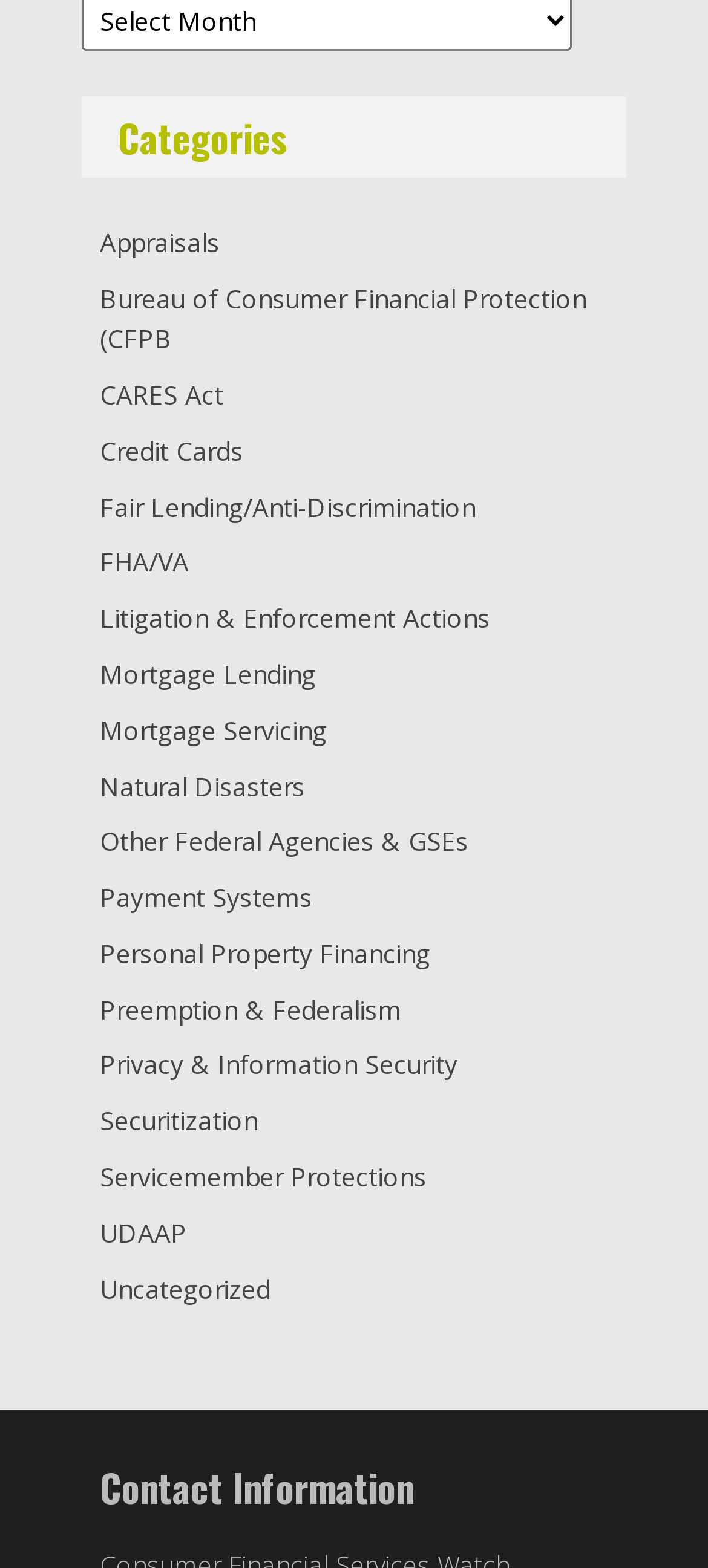Is there a category related to credit cards?
Craft a detailed and extensive response to the question.

Yes, there is a category related to credit cards. The category is 'Credit Cards' which is a link element located under the 'Categories' heading with a bounding box coordinate of [0.141, 0.276, 0.344, 0.298].